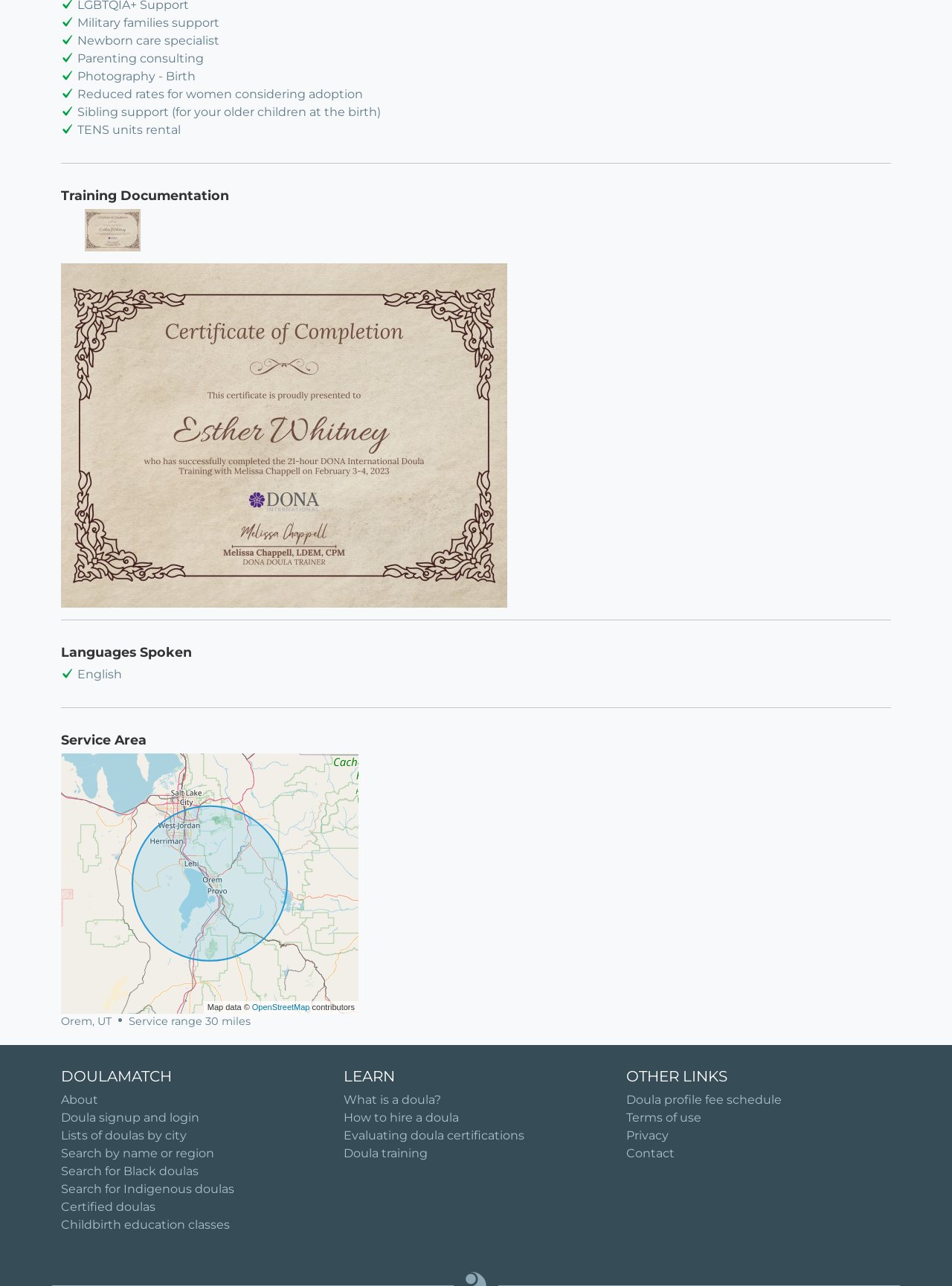What is the purpose of the 'DOULAMATCH' section?
Give a single word or phrase answer based on the content of the image.

To provide doula-related links